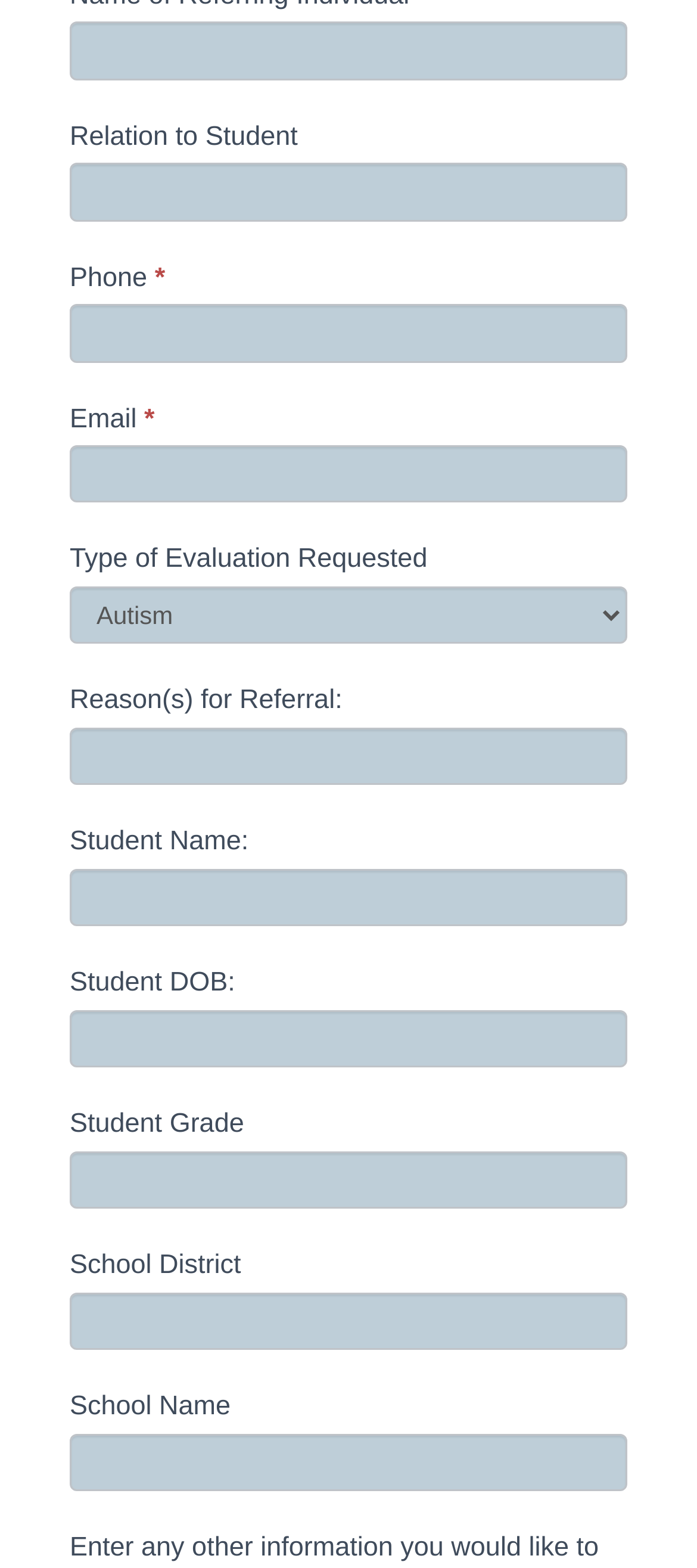Examine the screenshot and answer the question in as much detail as possible: How many textboxes are required in the form?

There are two required textboxes in the form, which are 'Phone' and 'Email'. These textboxes have 'required: True' in their properties, indicating that they must be filled in before submitting the form.